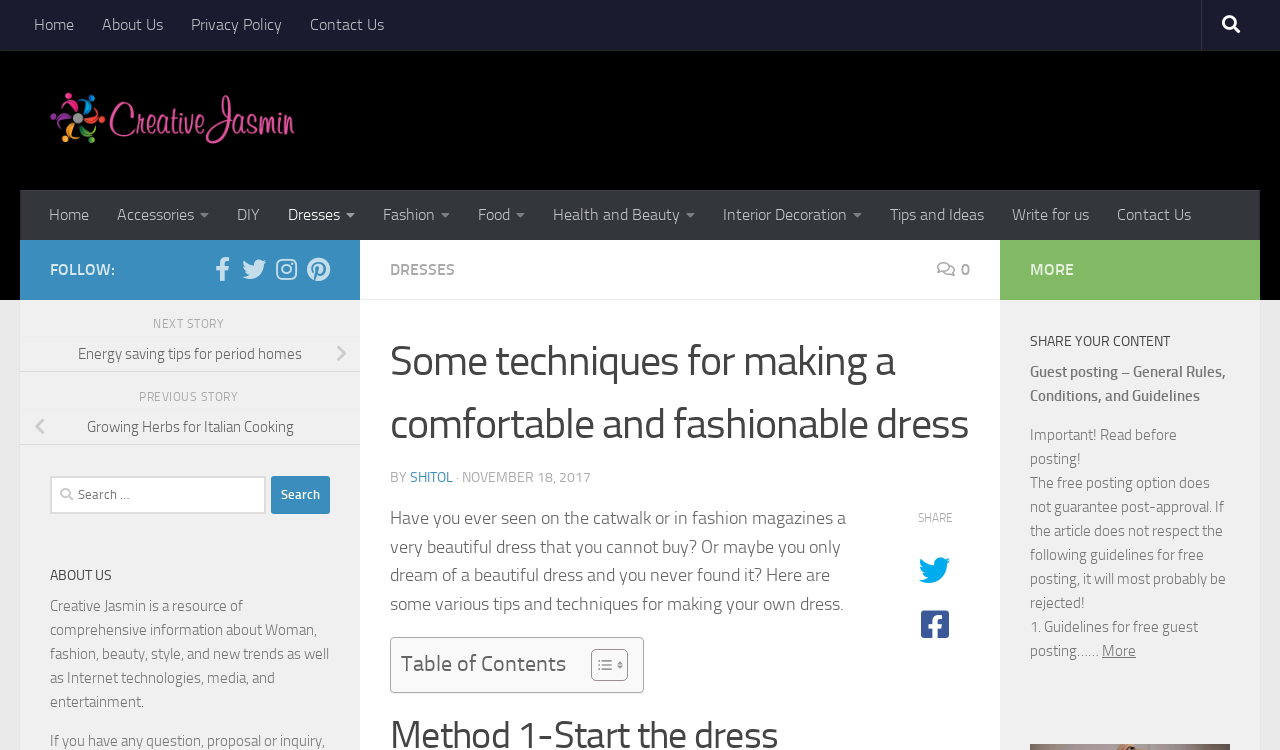Locate the bounding box for the described UI element: "Contact Us". Ensure the coordinates are four float numbers between 0 and 1, formatted as [left, top, right, bottom].

None